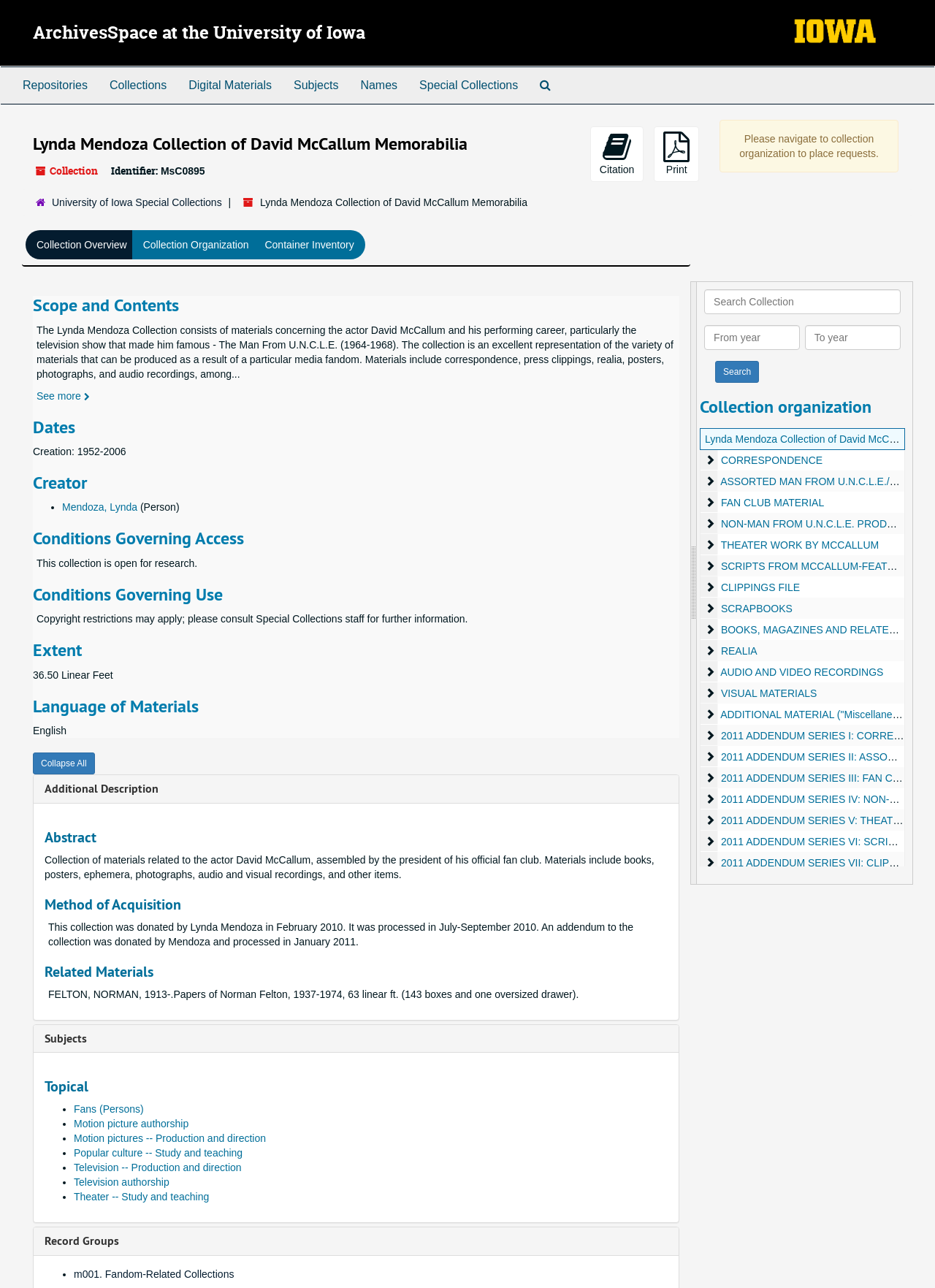Locate the bounding box for the described UI element: "m001. Fandom-Related Collections". Ensure the coordinates are four float numbers between 0 and 1, formatted as [left, top, right, bottom].

[0.079, 0.985, 0.25, 0.994]